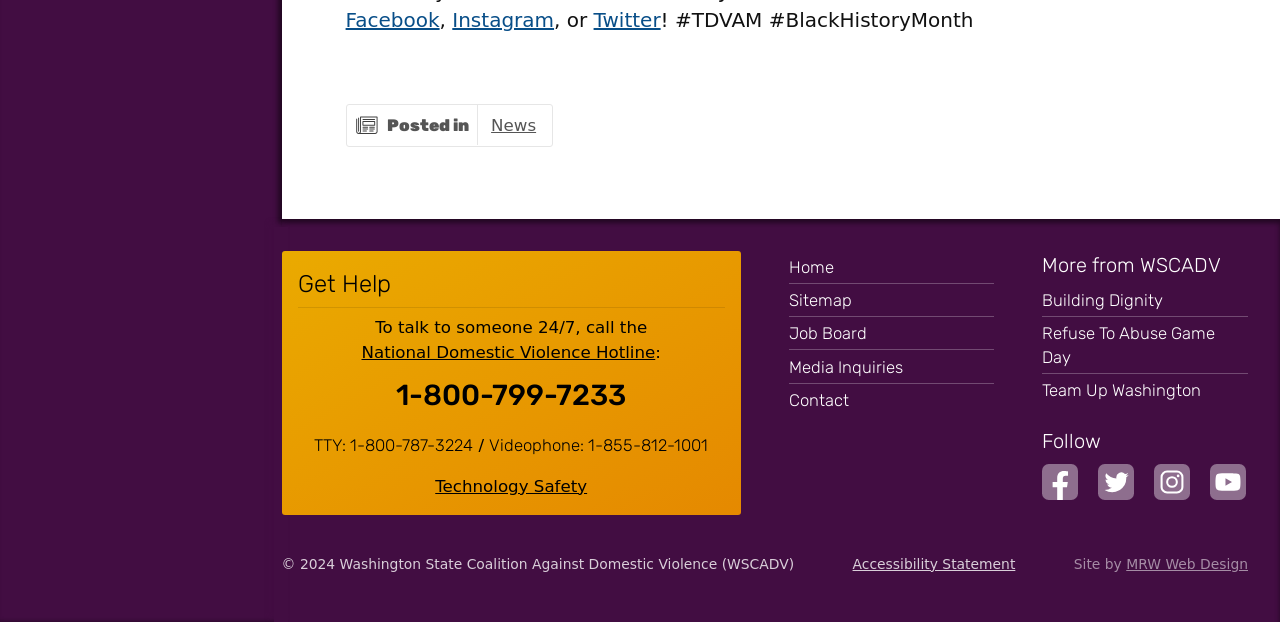Respond to the following question with a brief word or phrase:
What is the organization's hotline number?

1-800-799-7233